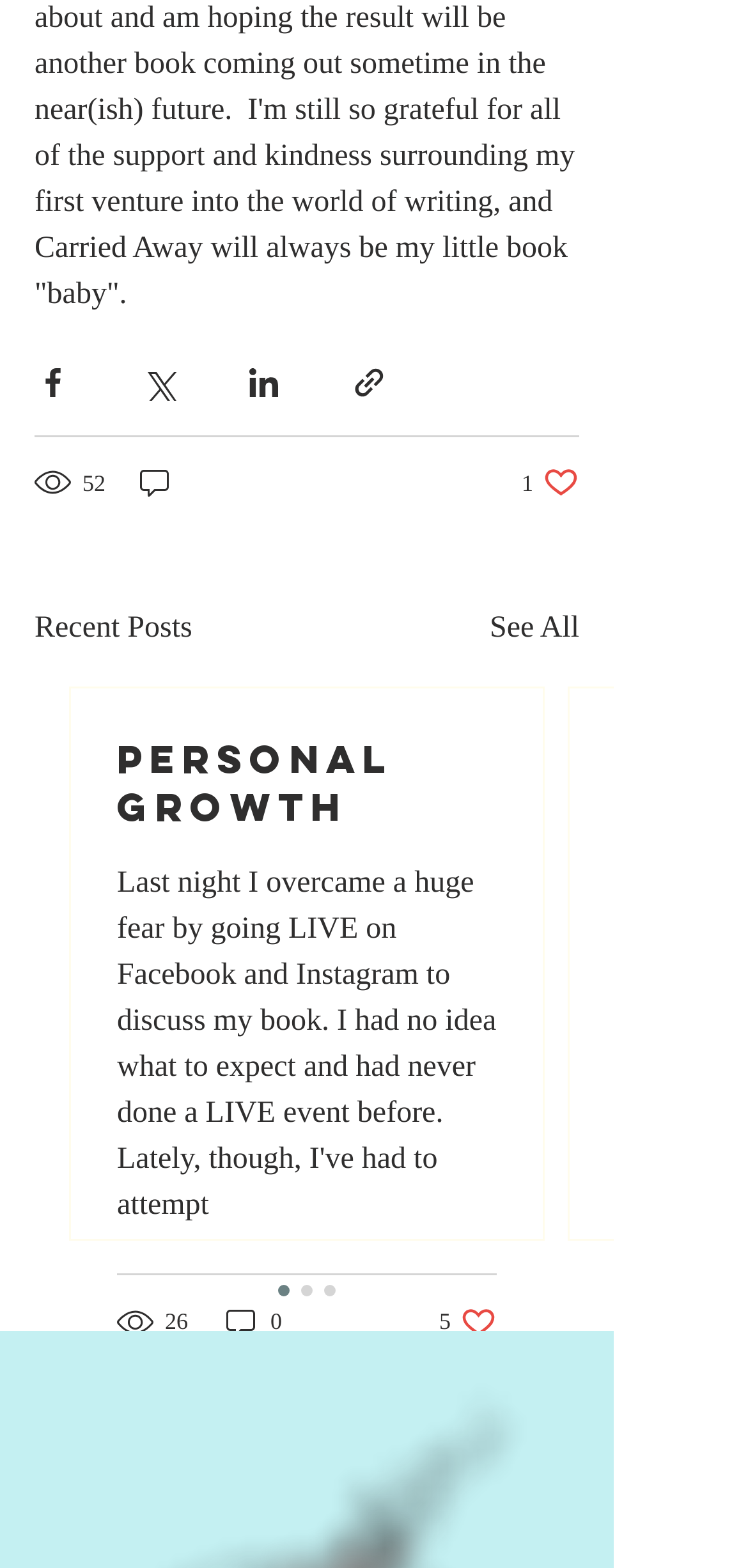Indicate the bounding box coordinates of the element that needs to be clicked to satisfy the following instruction: "Share via link". The coordinates should be four float numbers between 0 and 1, i.e., [left, top, right, bottom].

[0.469, 0.233, 0.518, 0.256]